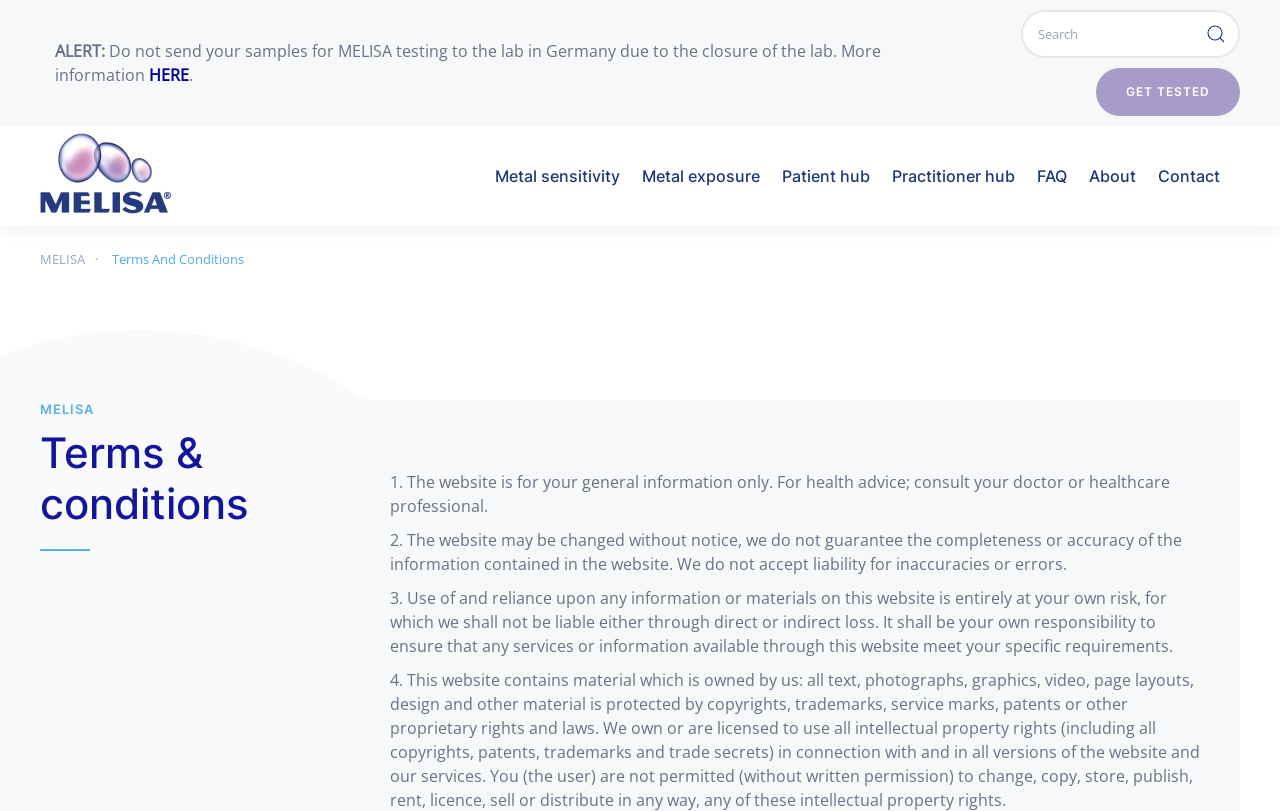Provide the bounding box coordinates, formatted as (top-left x, top-left y, bottom-right x, bottom-right y), with all values being floating point numbers between 0 and 1. Identify the bounding box of the UI element that matches the description: Metal sensitivity

[0.387, 0.168, 0.484, 0.266]